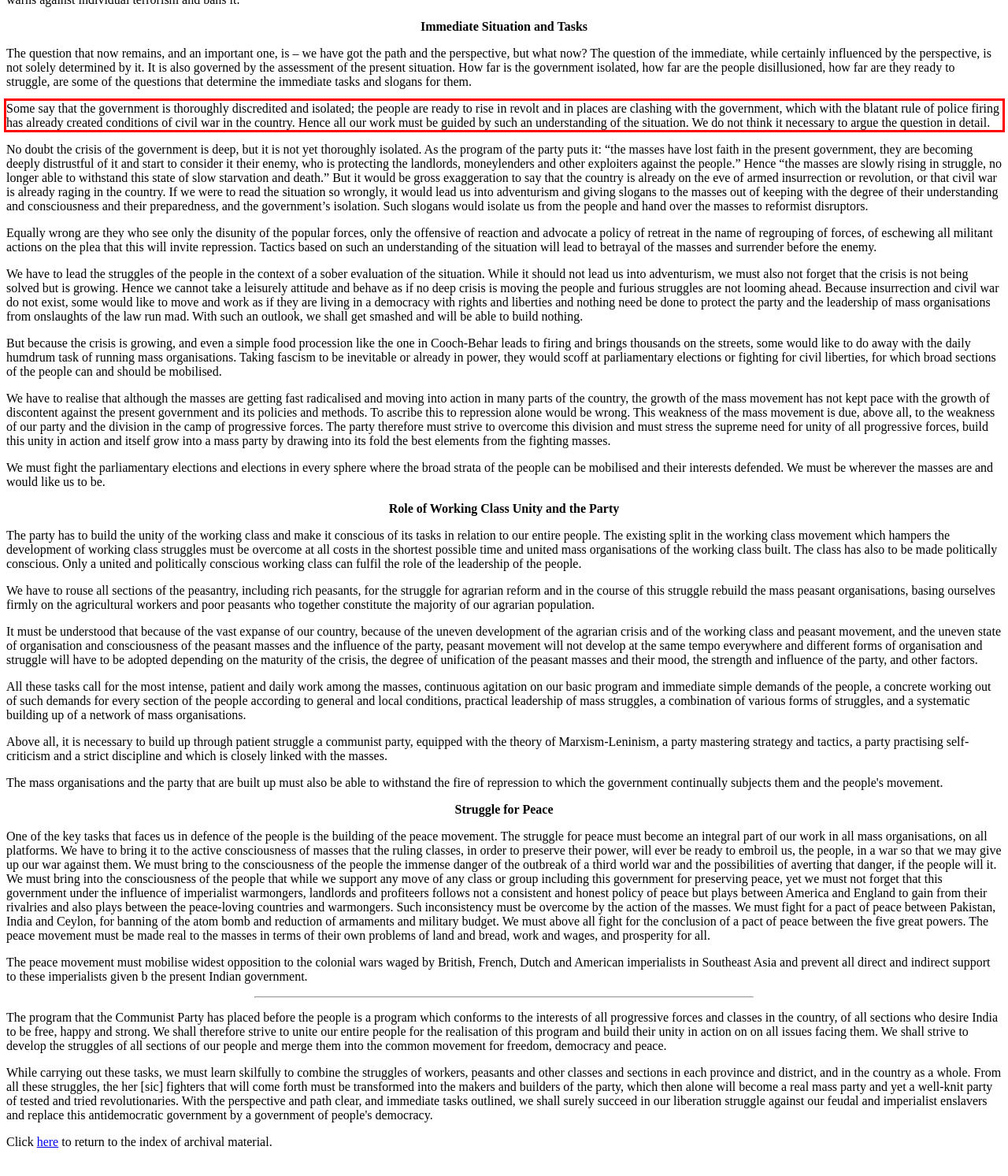Given a screenshot of a webpage containing a red bounding box, perform OCR on the text within this red bounding box and provide the text content.

Some say that the government is thoroughly discredited and isolated; the people are ready to rise in revolt and in places are clashing with the government, which with the blatant rule of police firing has already created conditions of civil war in the country. Hence all our work must be guided by such an understanding of the situation. We do not think it necessary to argue the question in detail.